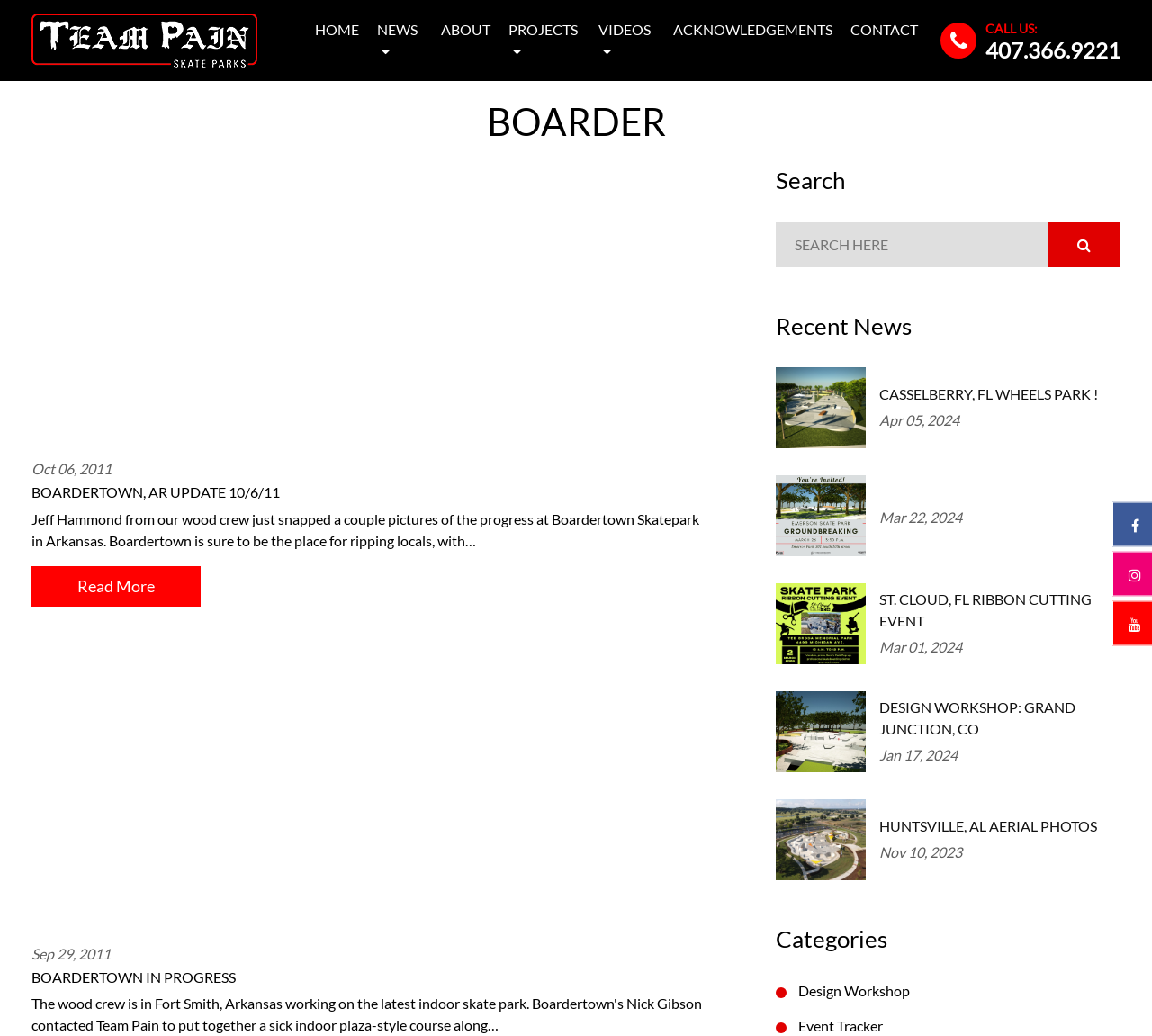Give a succinct answer to this question in a single word or phrase: 
What is the category of the 'Design Workshop' link?

Categories